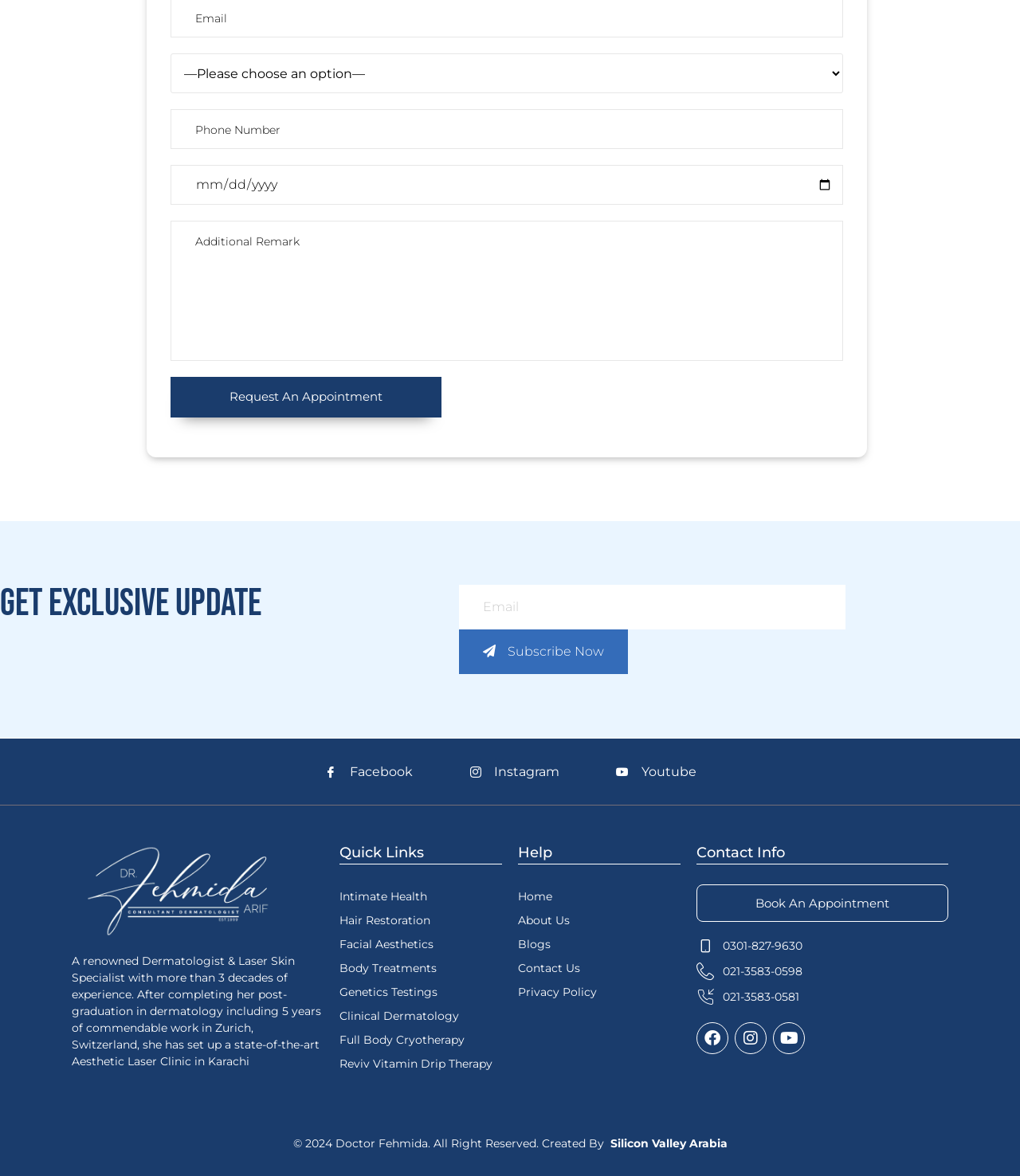Extract the bounding box for the UI element that matches this description: "Clinical Dermatology".

[0.333, 0.854, 0.492, 0.874]